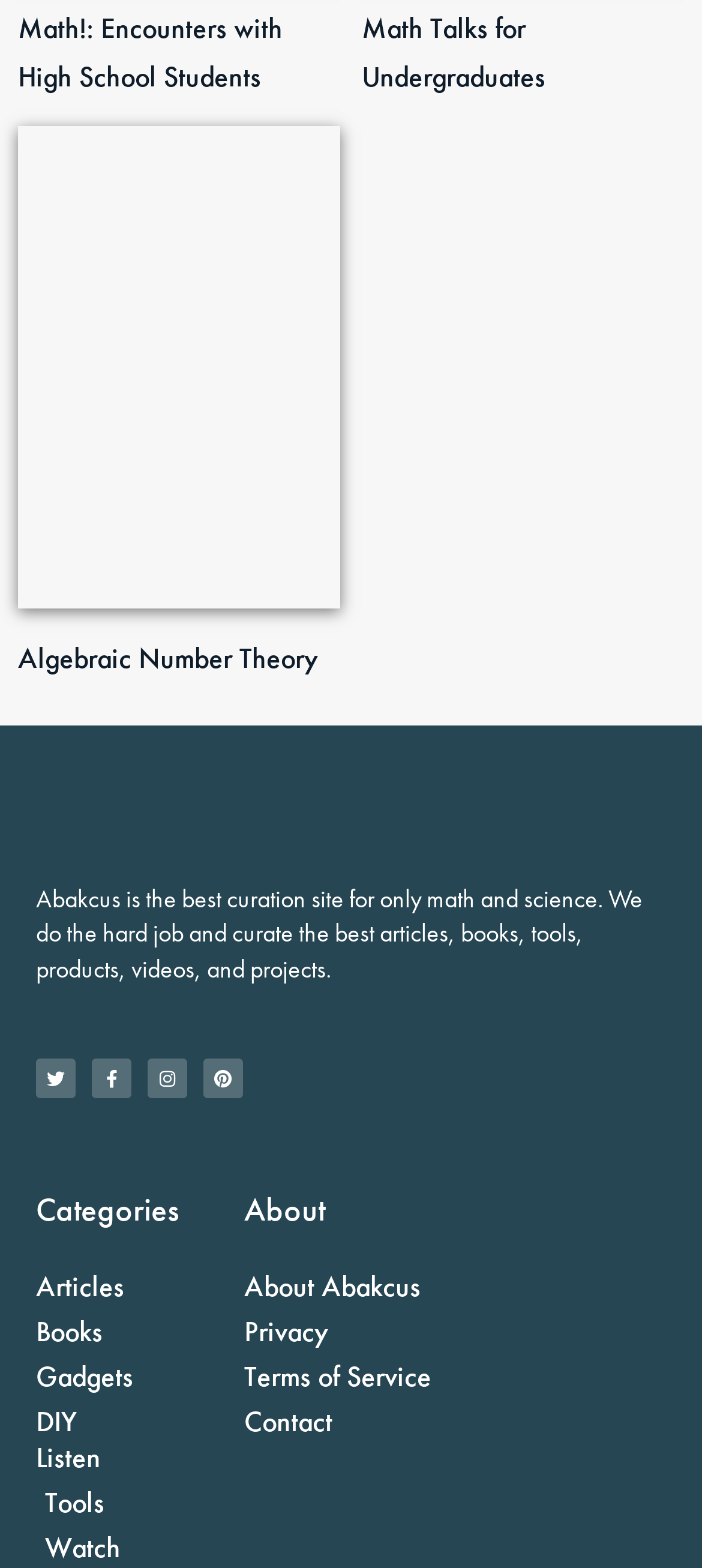Answer the question using only a single word or phrase: 
How many social media links are available?

4